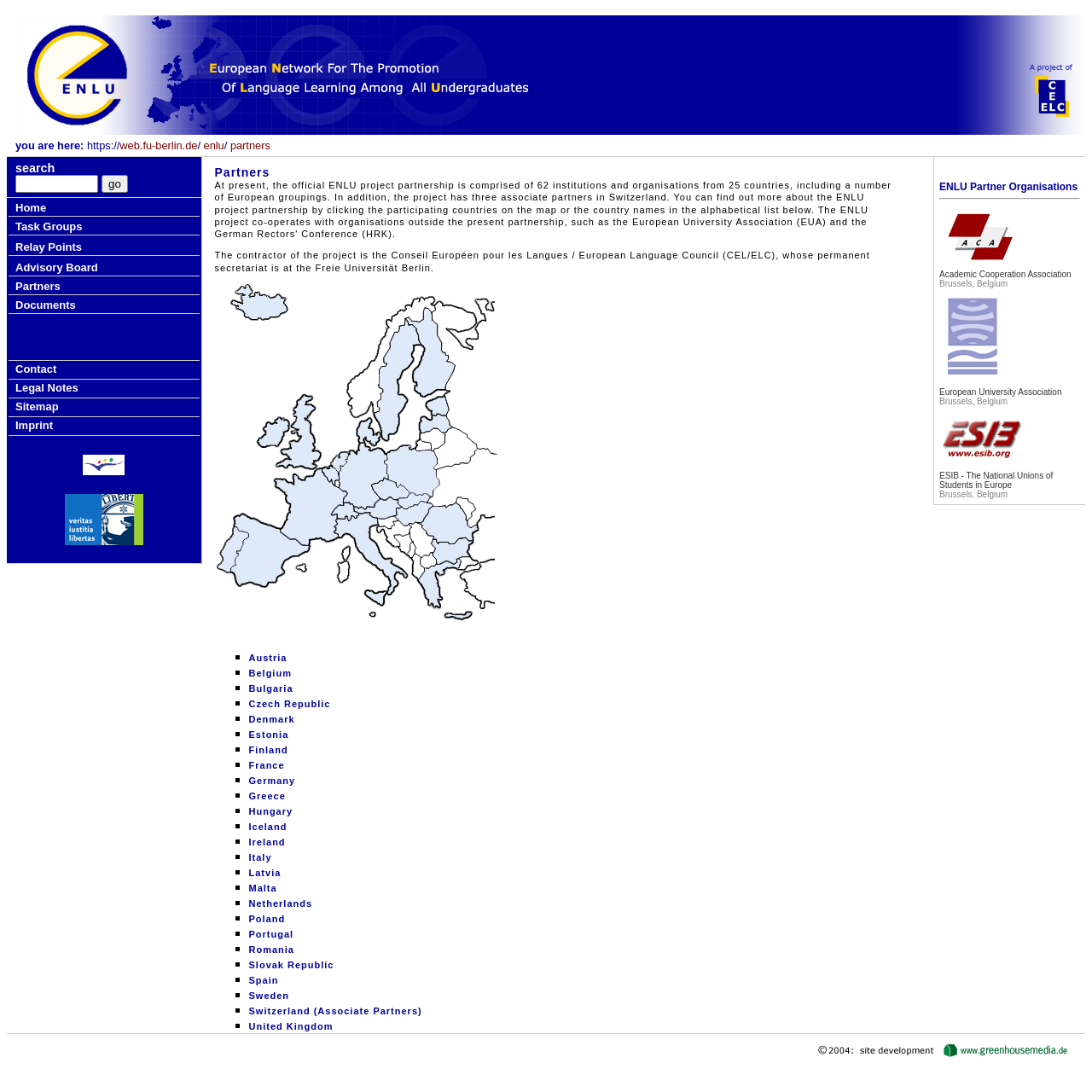Show the bounding box coordinates for the element that needs to be clicked to execute the following instruction: "go to the home page". Provide the coordinates in the form of four float numbers between 0 and 1, i.e., [left, top, right, bottom].

[0.009, 0.184, 0.042, 0.196]